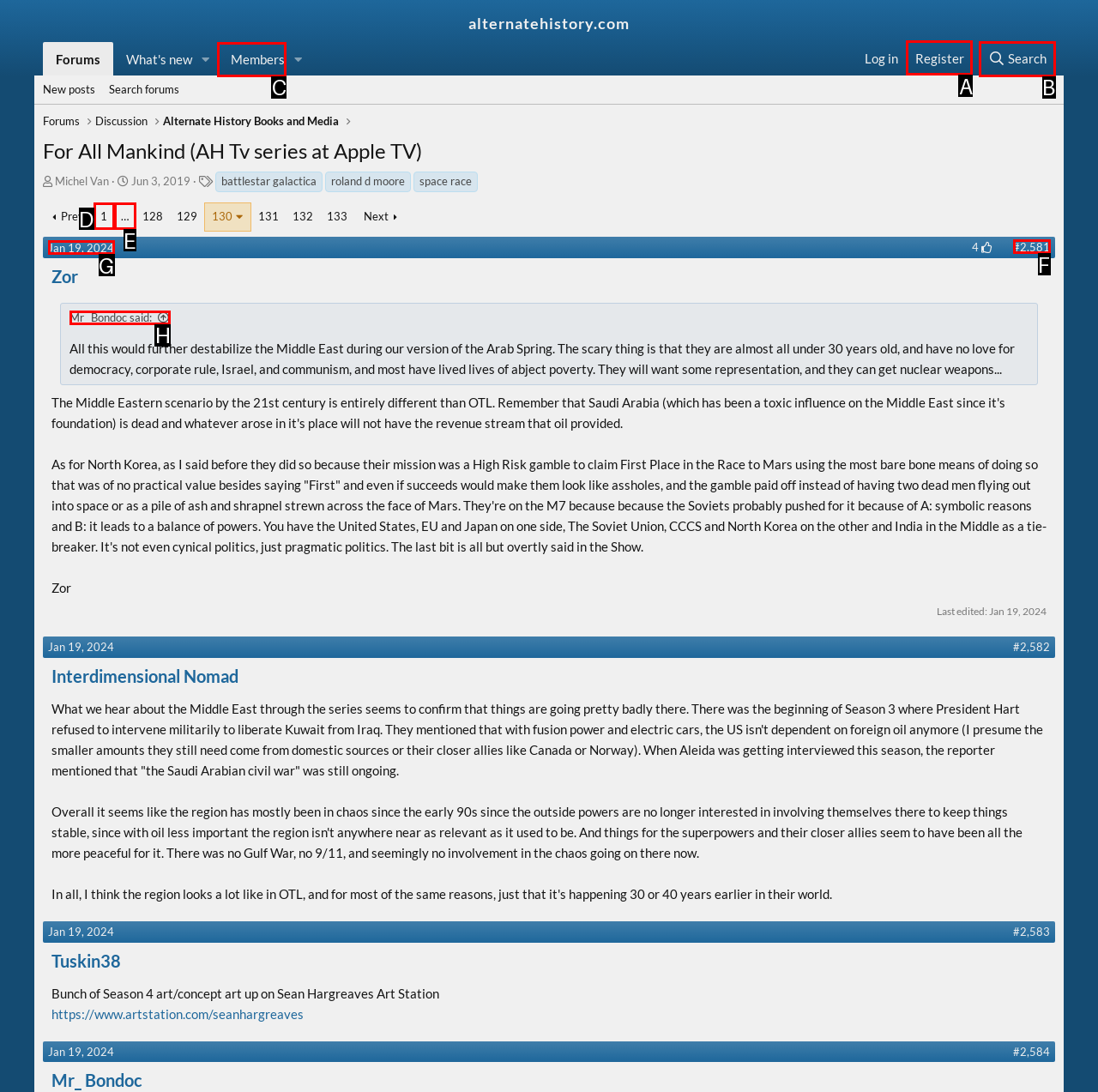Identify the HTML element to click to fulfill this task: Search for something
Answer with the letter from the given choices.

None